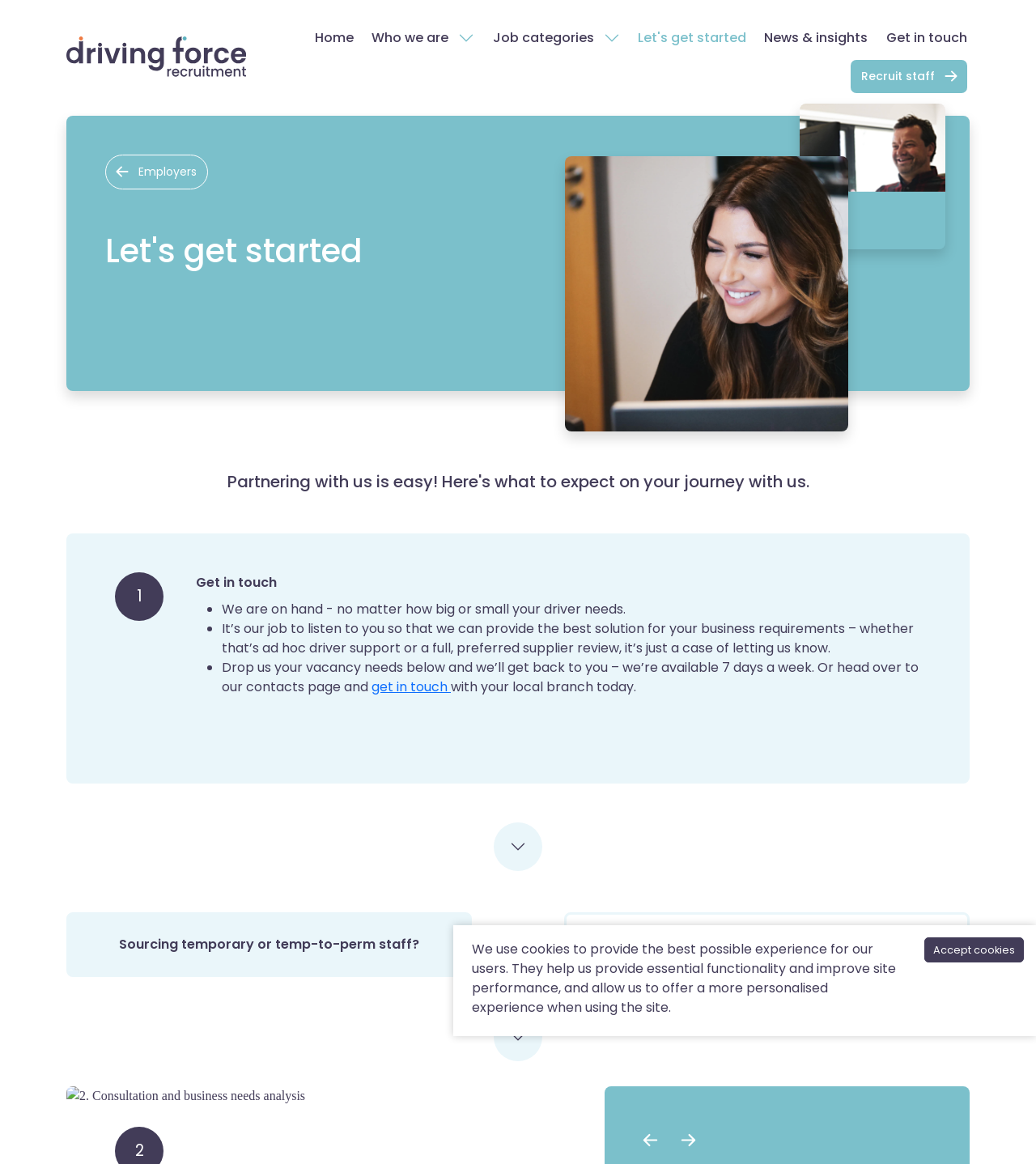Determine the bounding box coordinates of the UI element described below. Use the format (top-left x, top-left y, bottom-right x, bottom-right y) with floating point numbers between 0 and 1: Who we are

[0.359, 0.024, 0.433, 0.041]